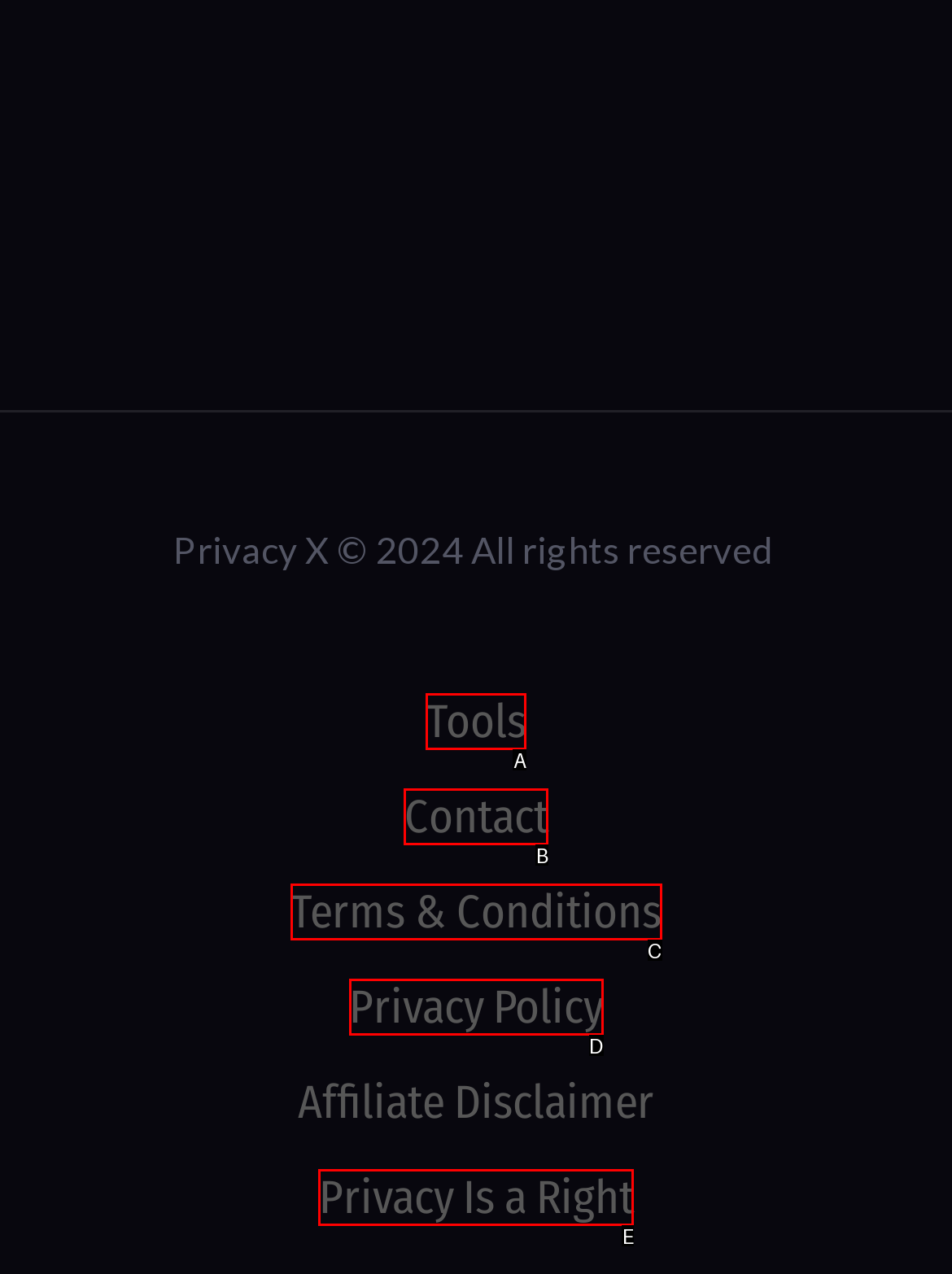Tell me the letter of the option that corresponds to the description: Privacy Is a Right
Answer using the letter from the given choices directly.

E